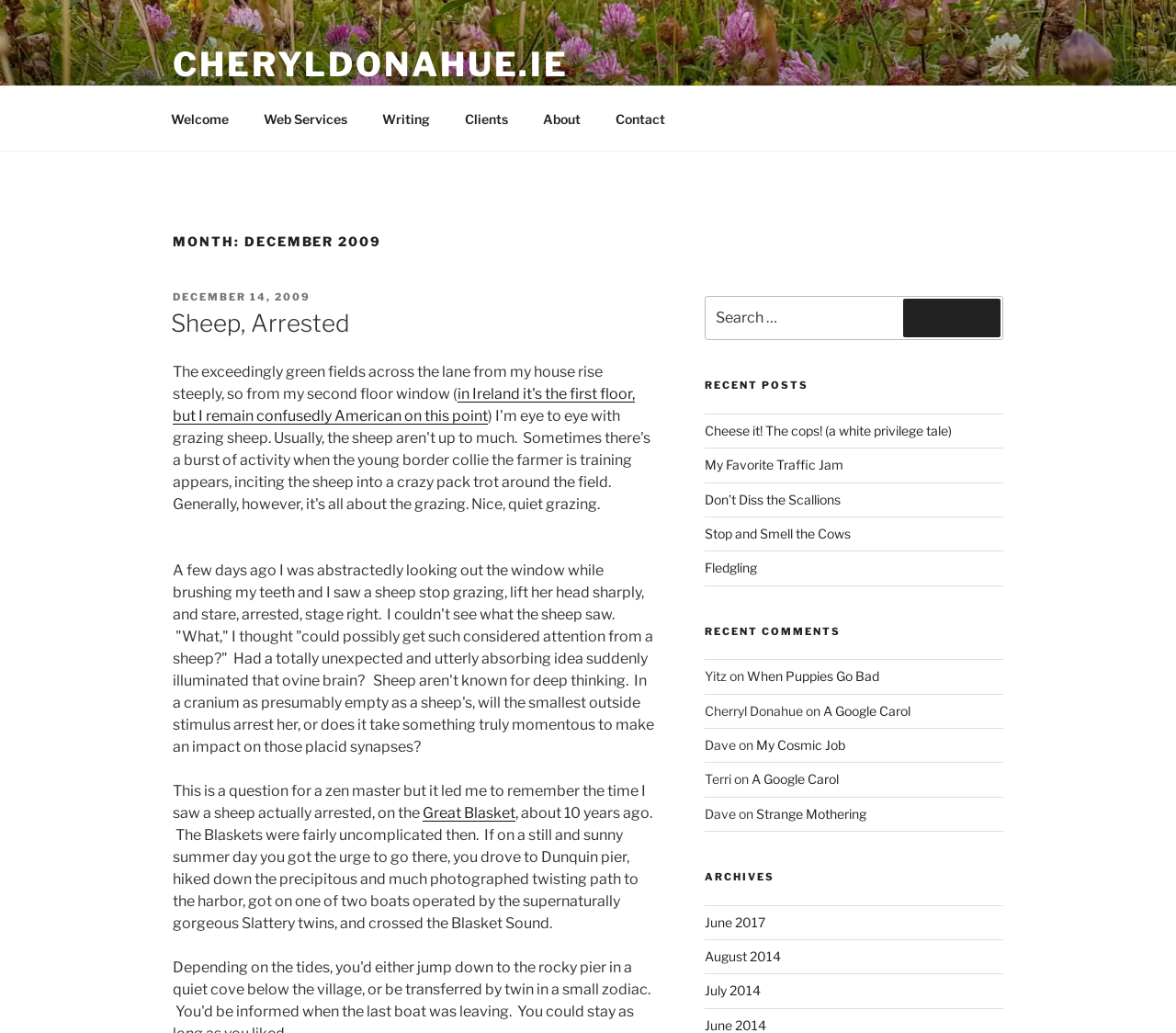Please determine the bounding box coordinates for the UI element described here. Use the format (top-left x, top-left y, bottom-right x, bottom-right y) with values bounded between 0 and 1: A Google Carol

[0.7, 0.68, 0.774, 0.695]